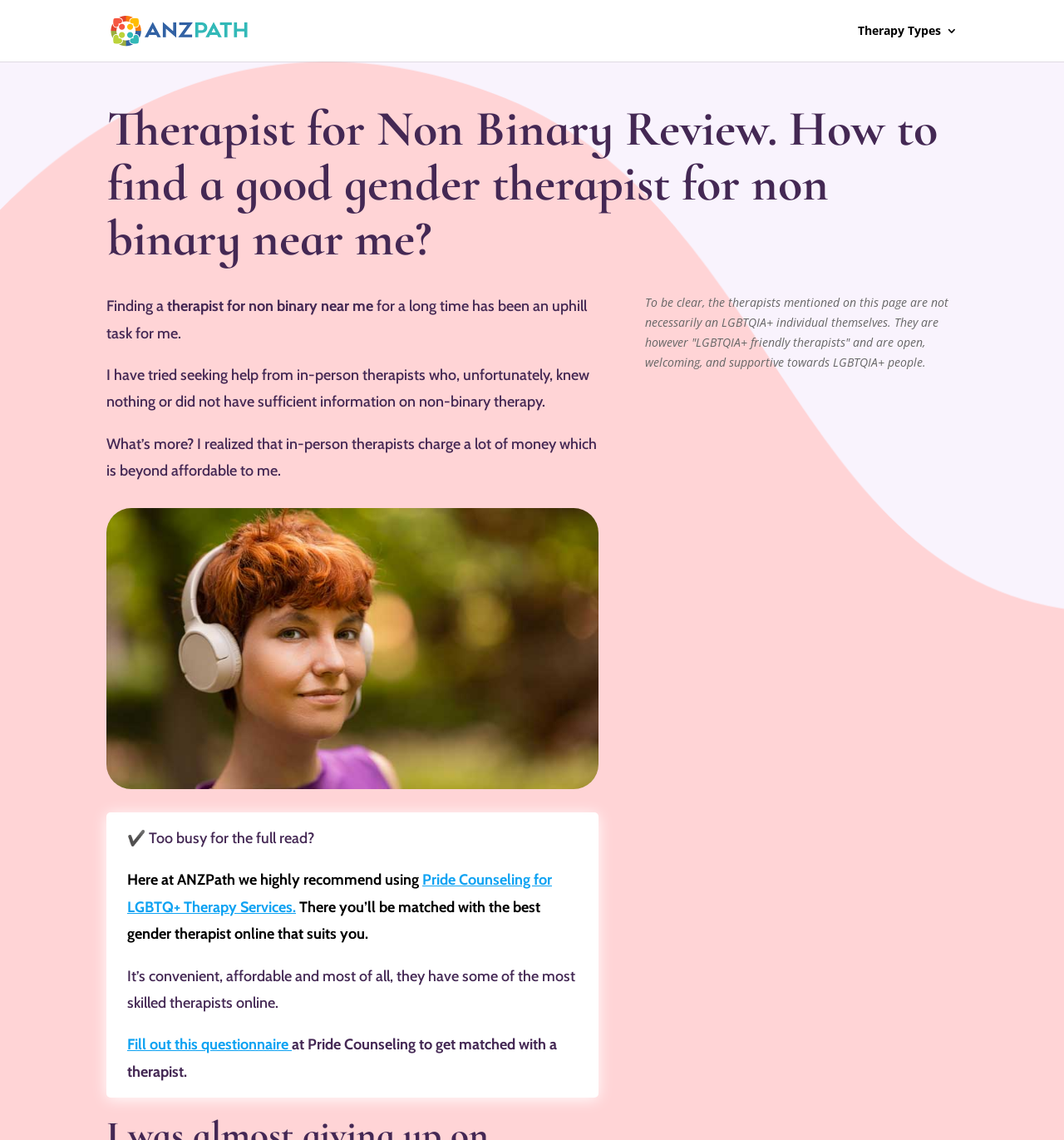Please answer the following question using a single word or phrase: 
What is the recommended platform for LGBTQ+ therapy services?

Pride Counseling